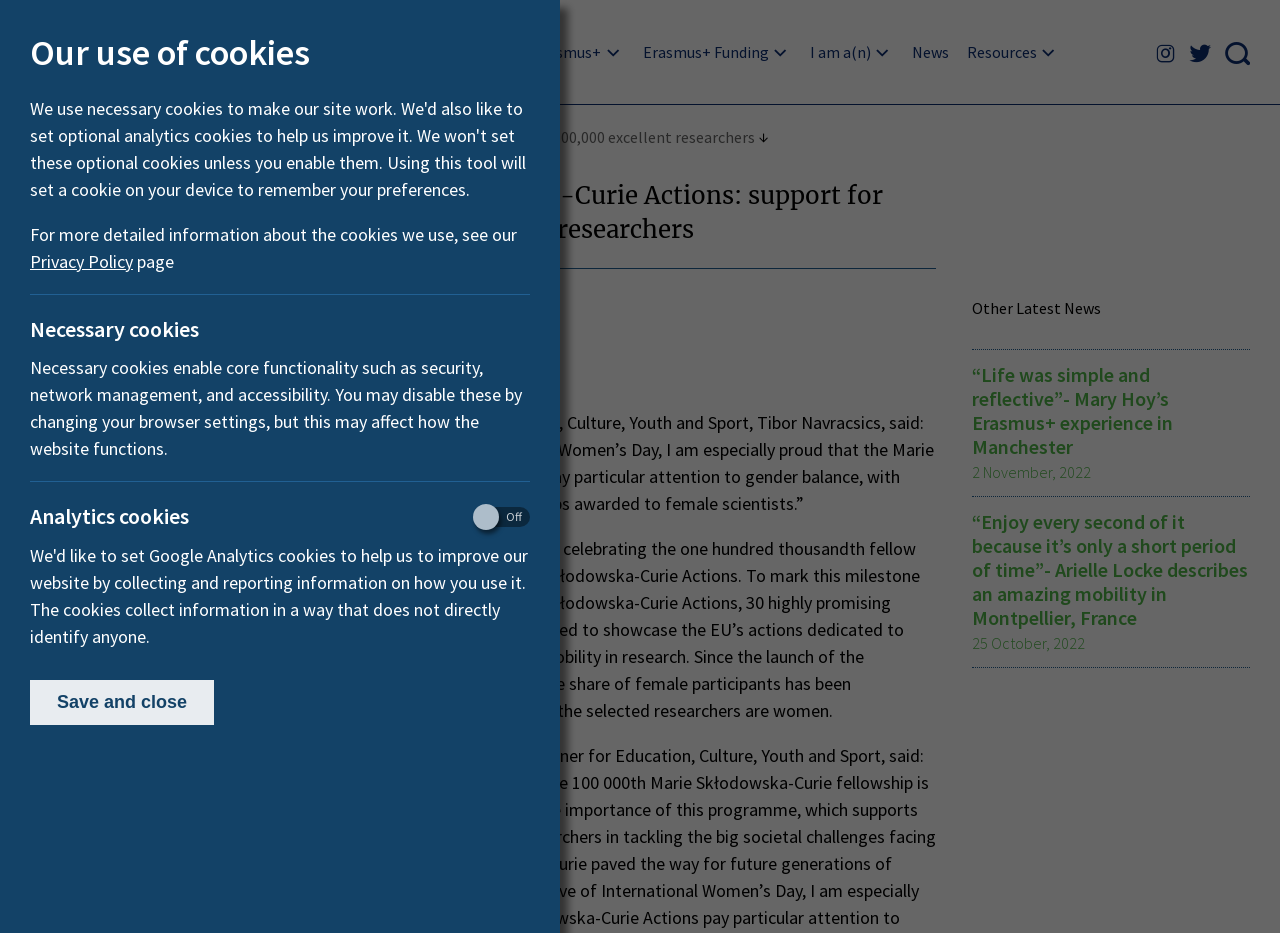Identify the bounding box coordinates of the element to click to follow this instruction: 'Share on Twitter'. Ensure the coordinates are four float values between 0 and 1, provided as [left, top, right, bottom].

[0.023, 0.405, 0.07, 0.438]